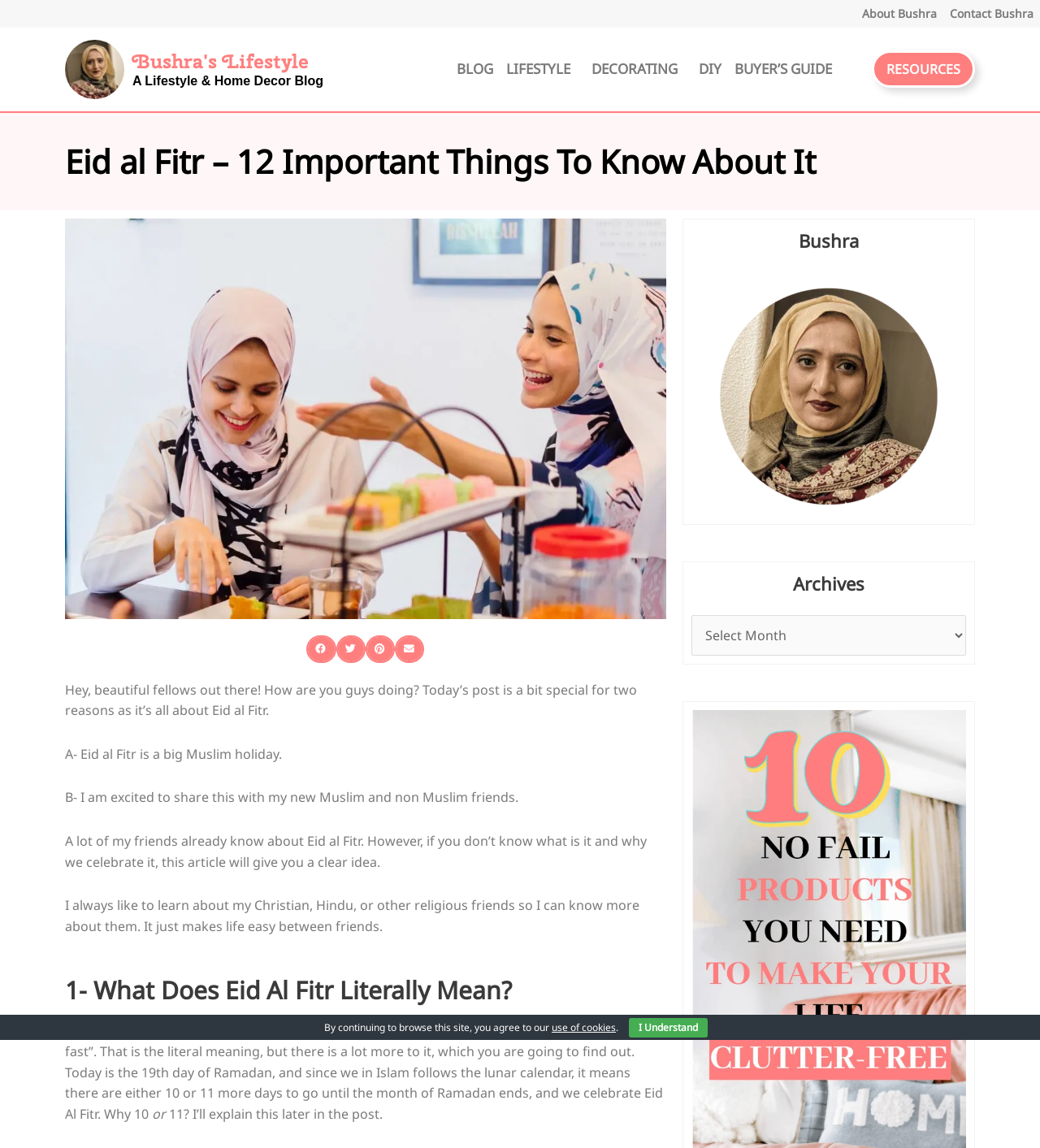Based on the image, give a detailed response to the question: How many social media sharing buttons are there?

I counted the social media sharing buttons below the image, and there are four of them: Share on Facebook, Share on Twitter, Share on Pinterest, and Share on Email.